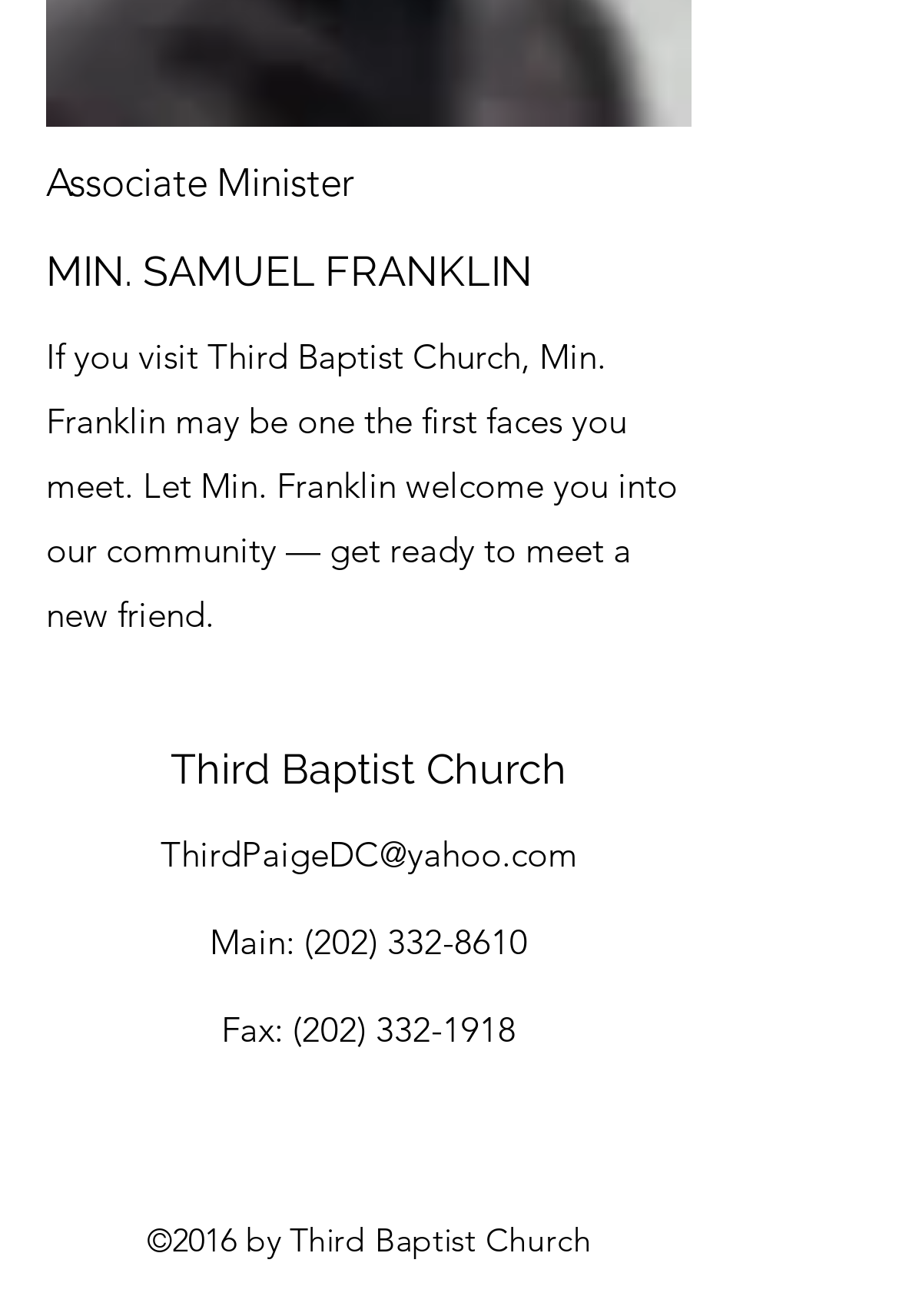Given the element description: "(202) 332-1918", predict the bounding box coordinates of the UI element it refers to, using four float numbers between 0 and 1, i.e., [left, top, right, bottom].

[0.326, 0.765, 0.574, 0.798]